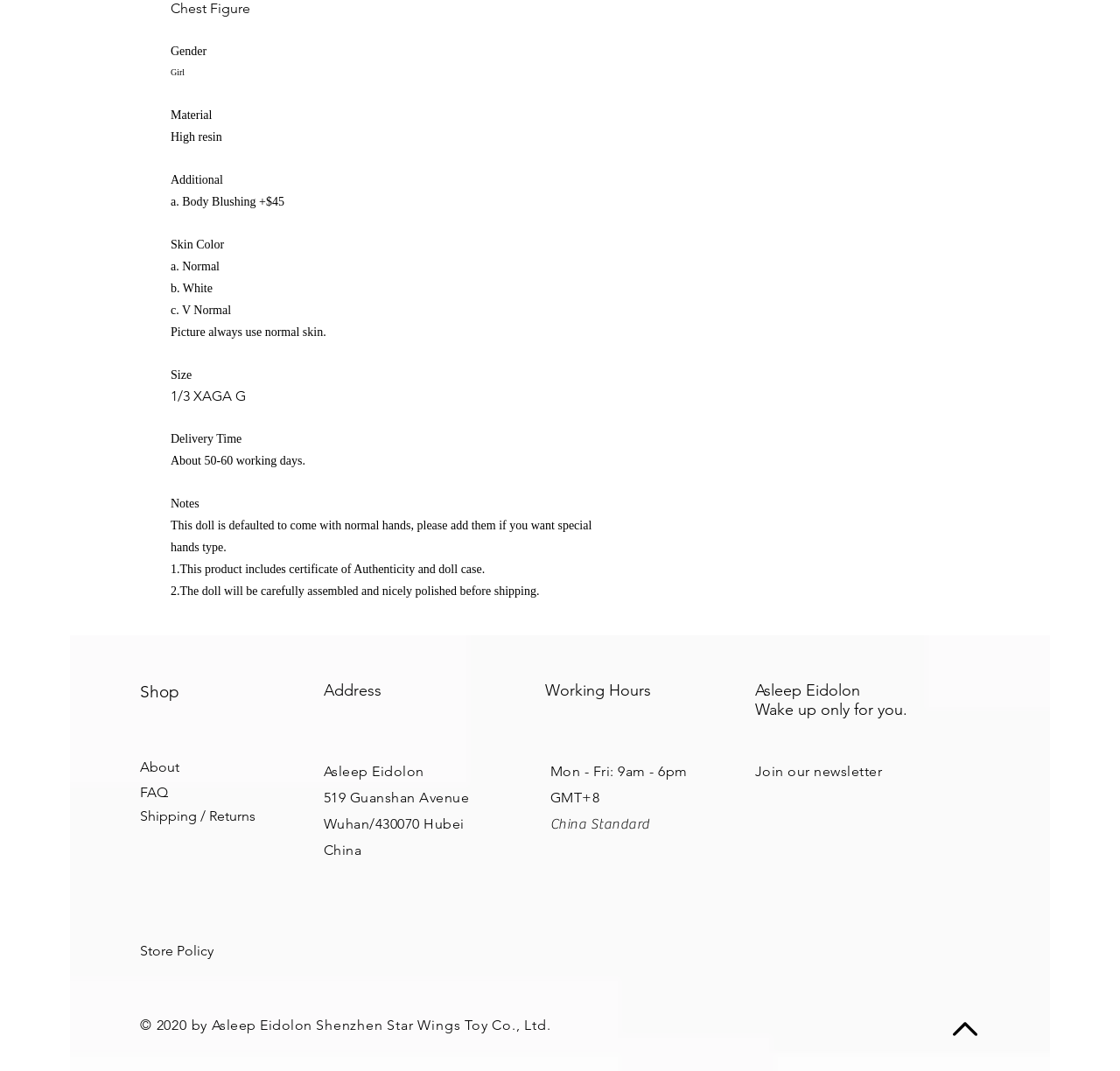Identify the coordinates of the bounding box for the element described below: "FAQ". Return the coordinates as four float numbers between 0 and 1: [left, top, right, bottom].

[0.125, 0.724, 0.236, 0.757]